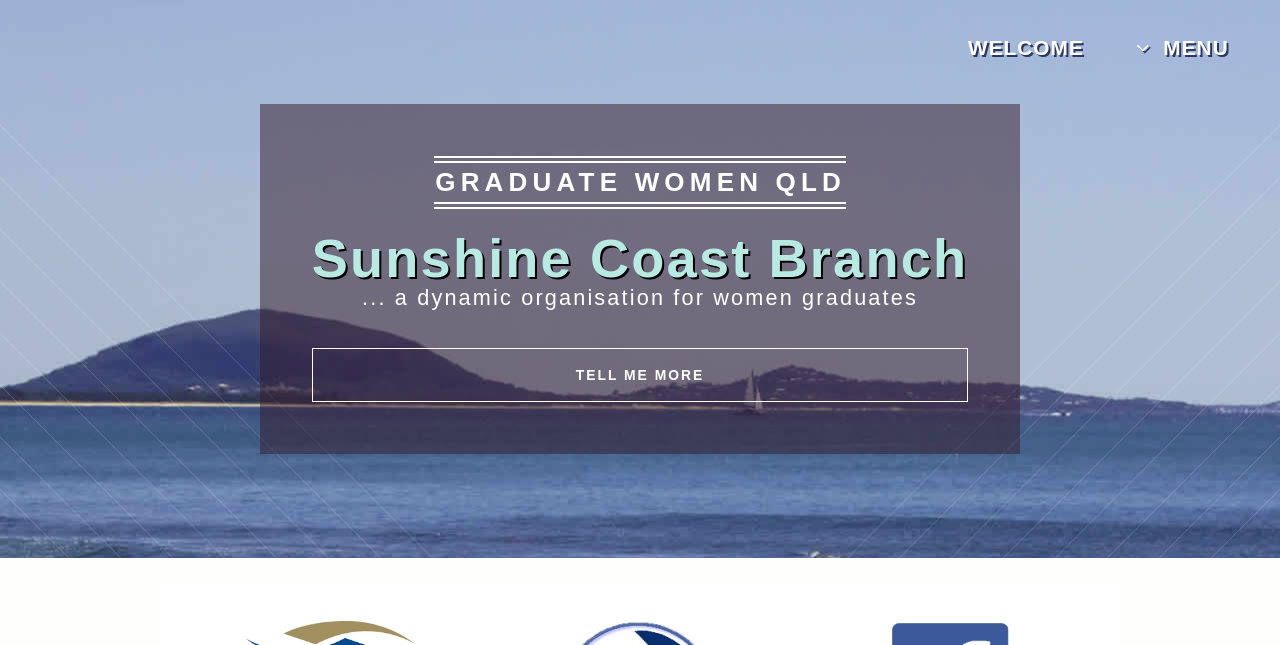What is the name of the organization?
Please provide a comprehensive answer based on the contents of the image.

The name of the organization can be found in the header section of the webpage, where it is written as 'GRADUATE WOMEN QLD'.